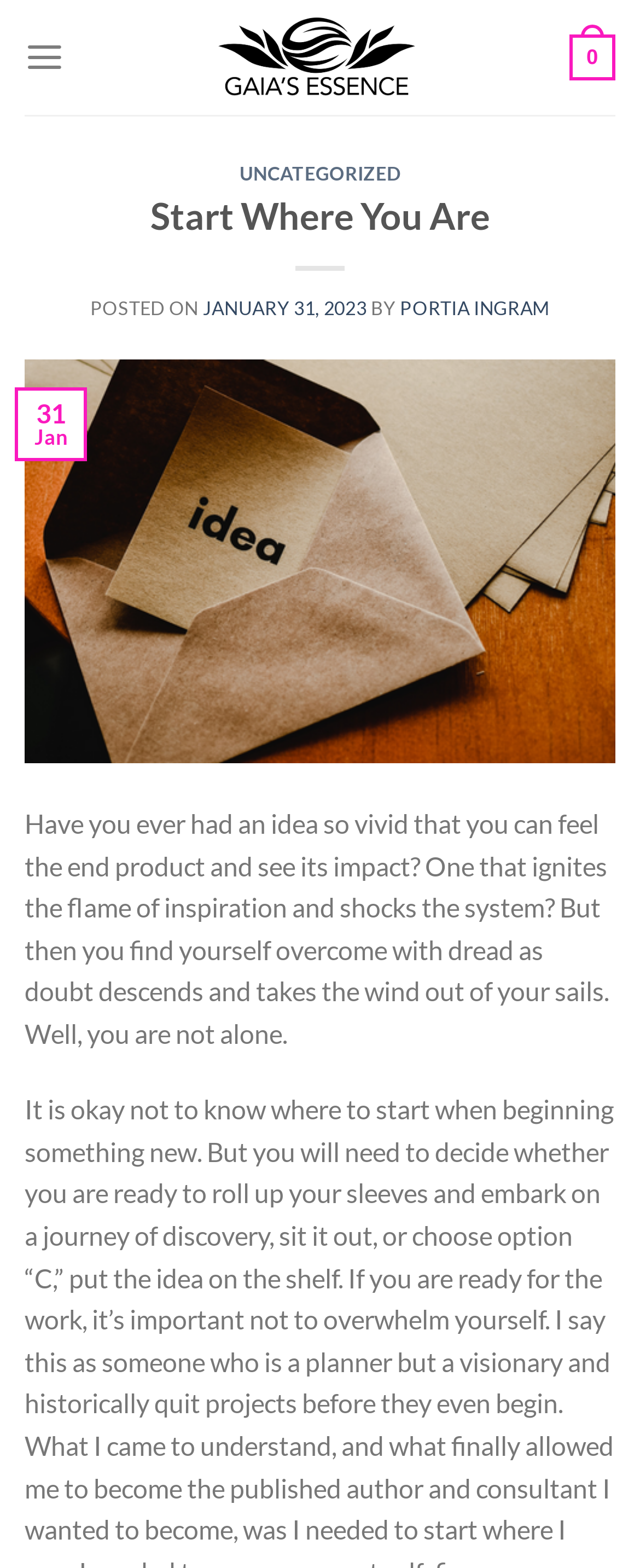Answer the following in one word or a short phrase: 
What is the text of the first sentence of the article?

Have you ever had an idea so vivid that you can feel the end product and see its impact?